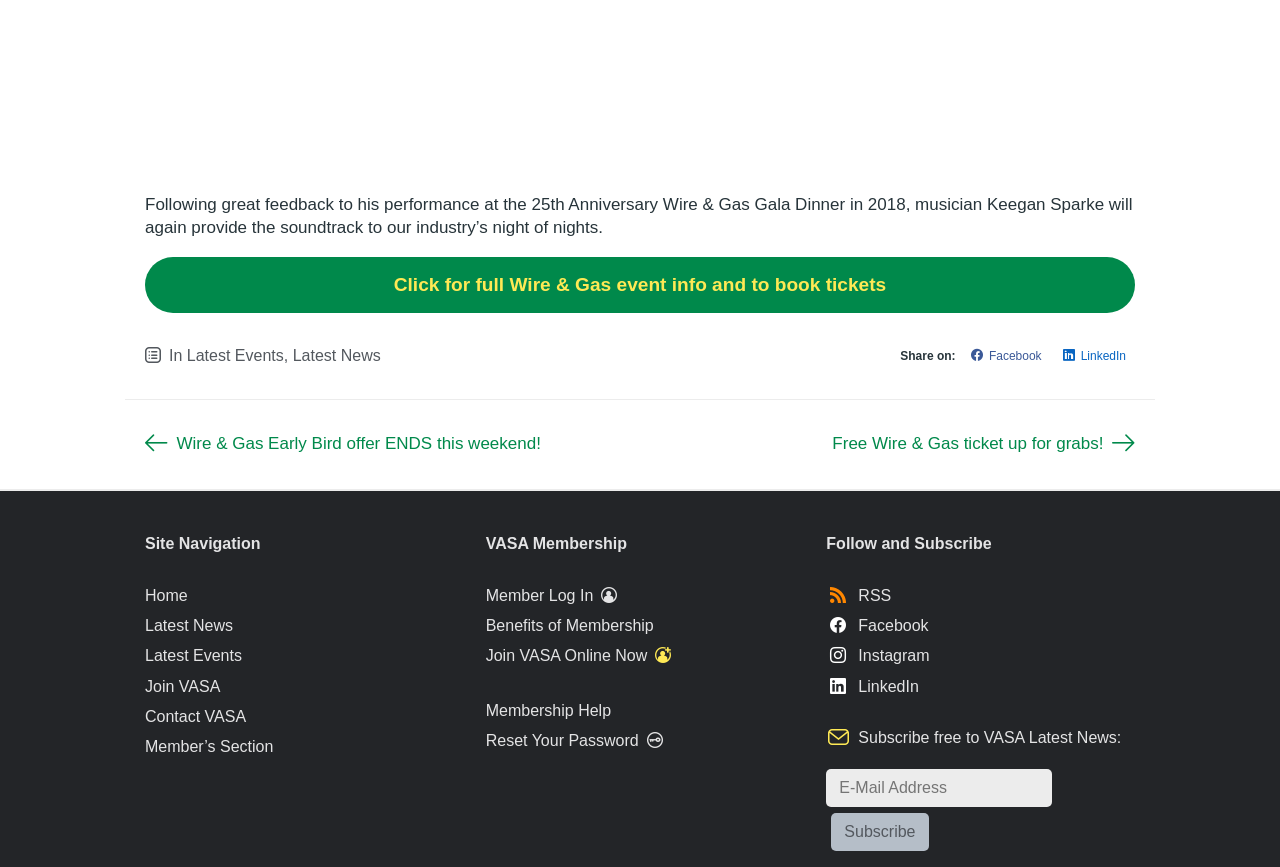Indicate the bounding box coordinates of the element that must be clicked to execute the instruction: "Click on the 'Privacy Policy' link". The coordinates should be given as four float numbers between 0 and 1, i.e., [left, top, right, bottom].

None